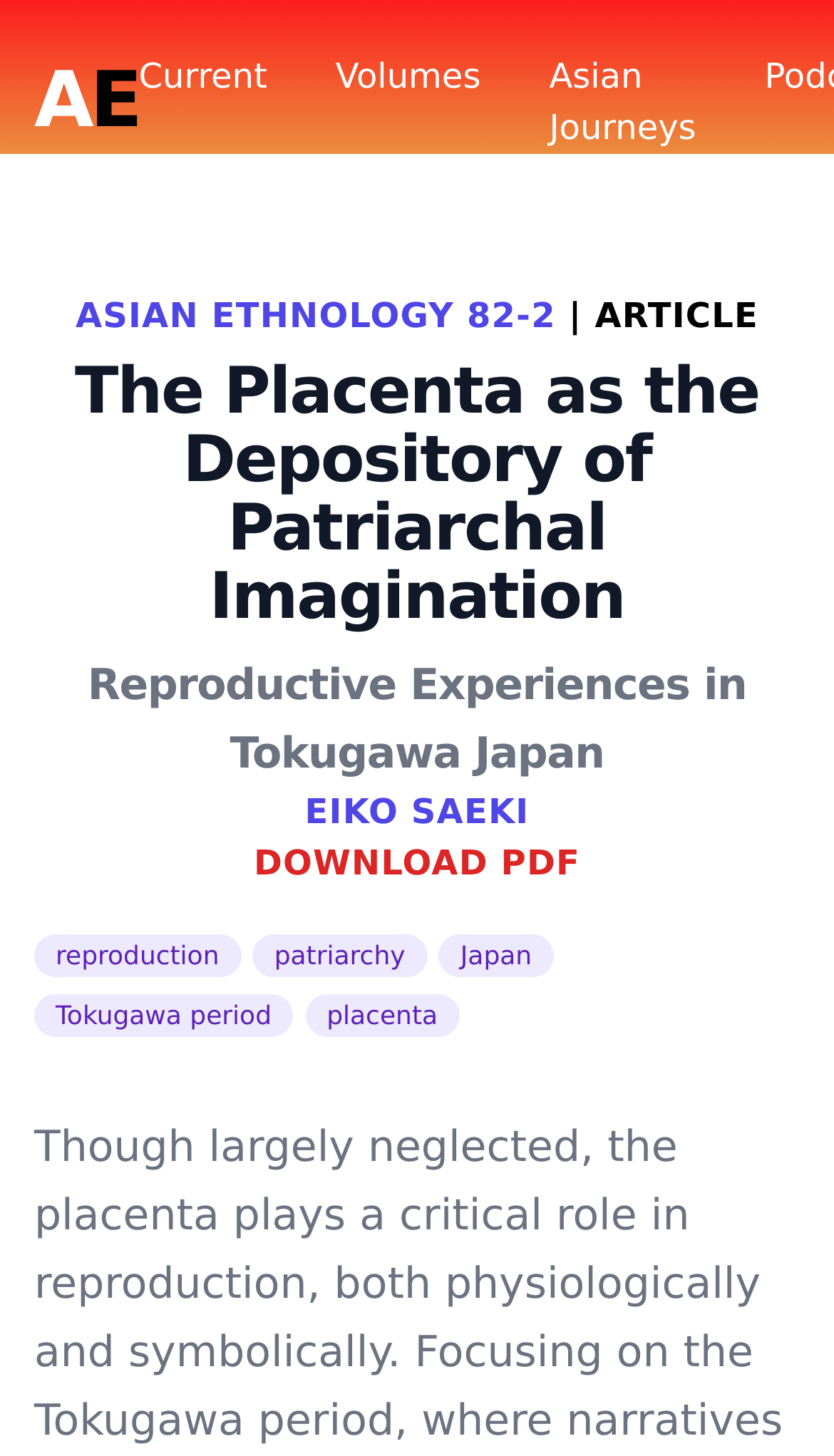What is the title of the article?
Using the visual information, respond with a single word or phrase.

The Placenta as the Depository of Patriarchal Imagination Reproductive Experiences in Tokugawa Japan